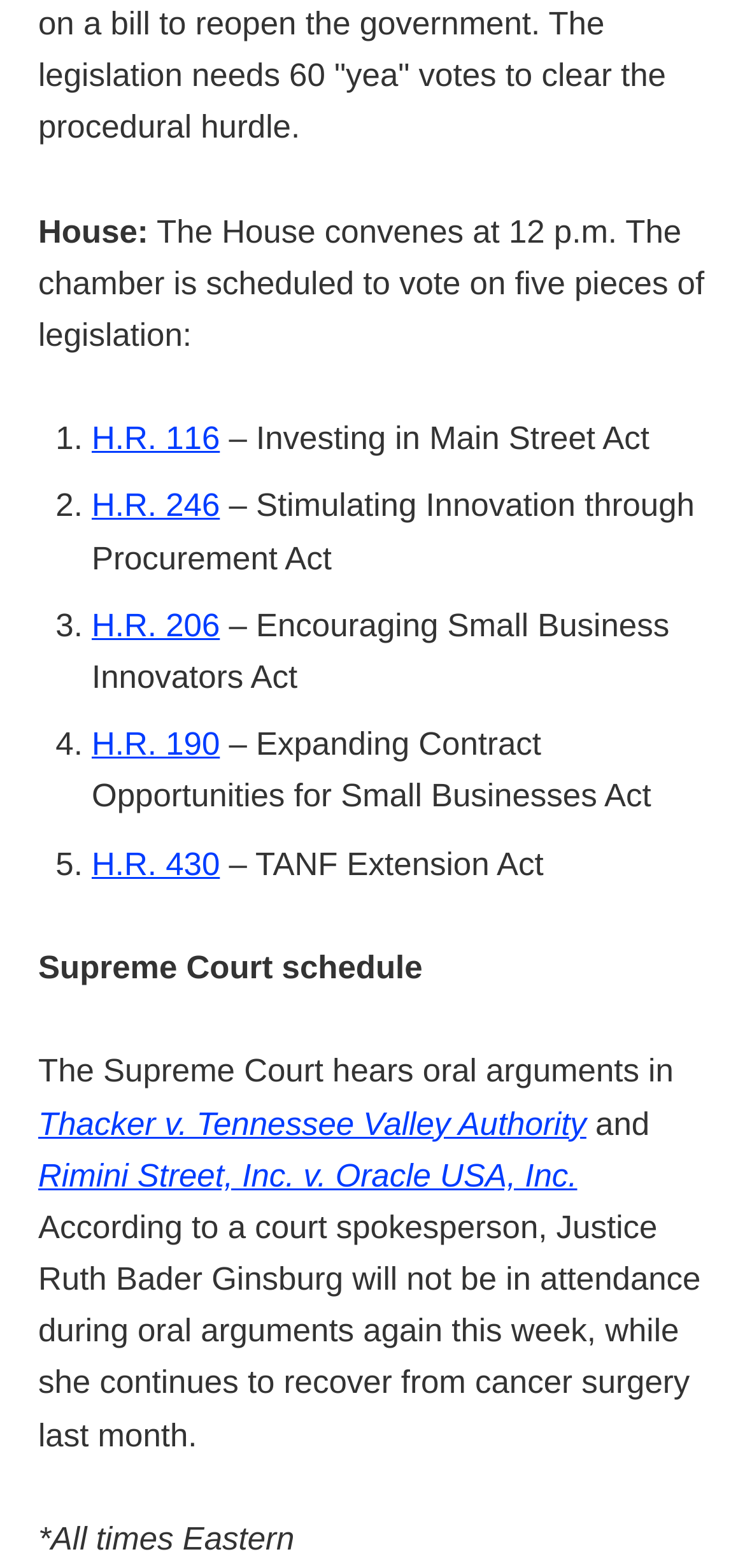Provide a single word or phrase to answer the given question: 
How many pieces of legislation are scheduled to be voted on?

Five